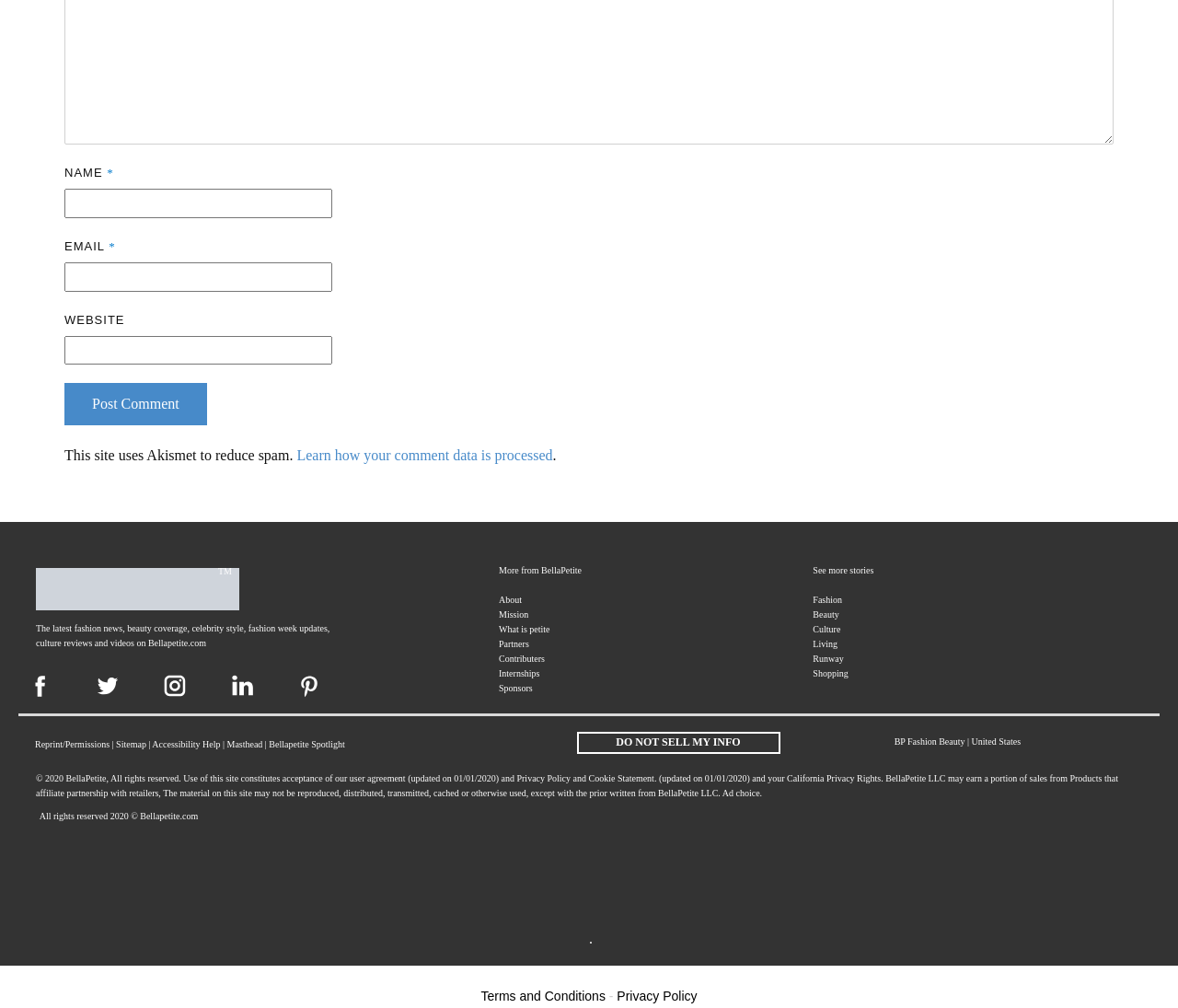Using the element description Privacy Policy, predict the bounding box coordinates for the UI element. Provide the coordinates in (top-left x, top-left y, bottom-right x, bottom-right y) format with values ranging from 0 to 1.

[0.524, 0.981, 0.592, 0.995]